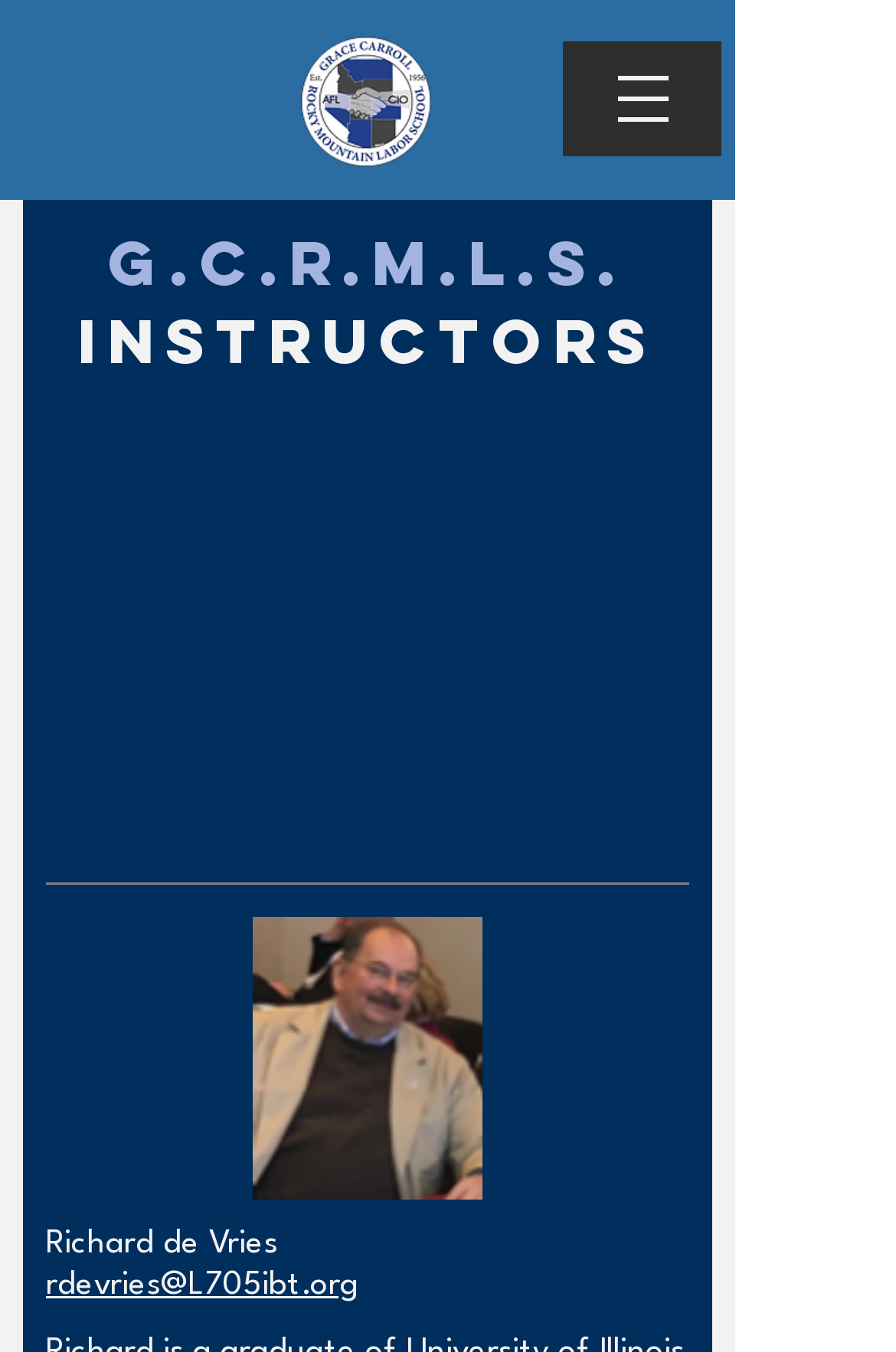Answer this question in one word or a short phrase: Is there a navigation menu on the webpage?

Yes